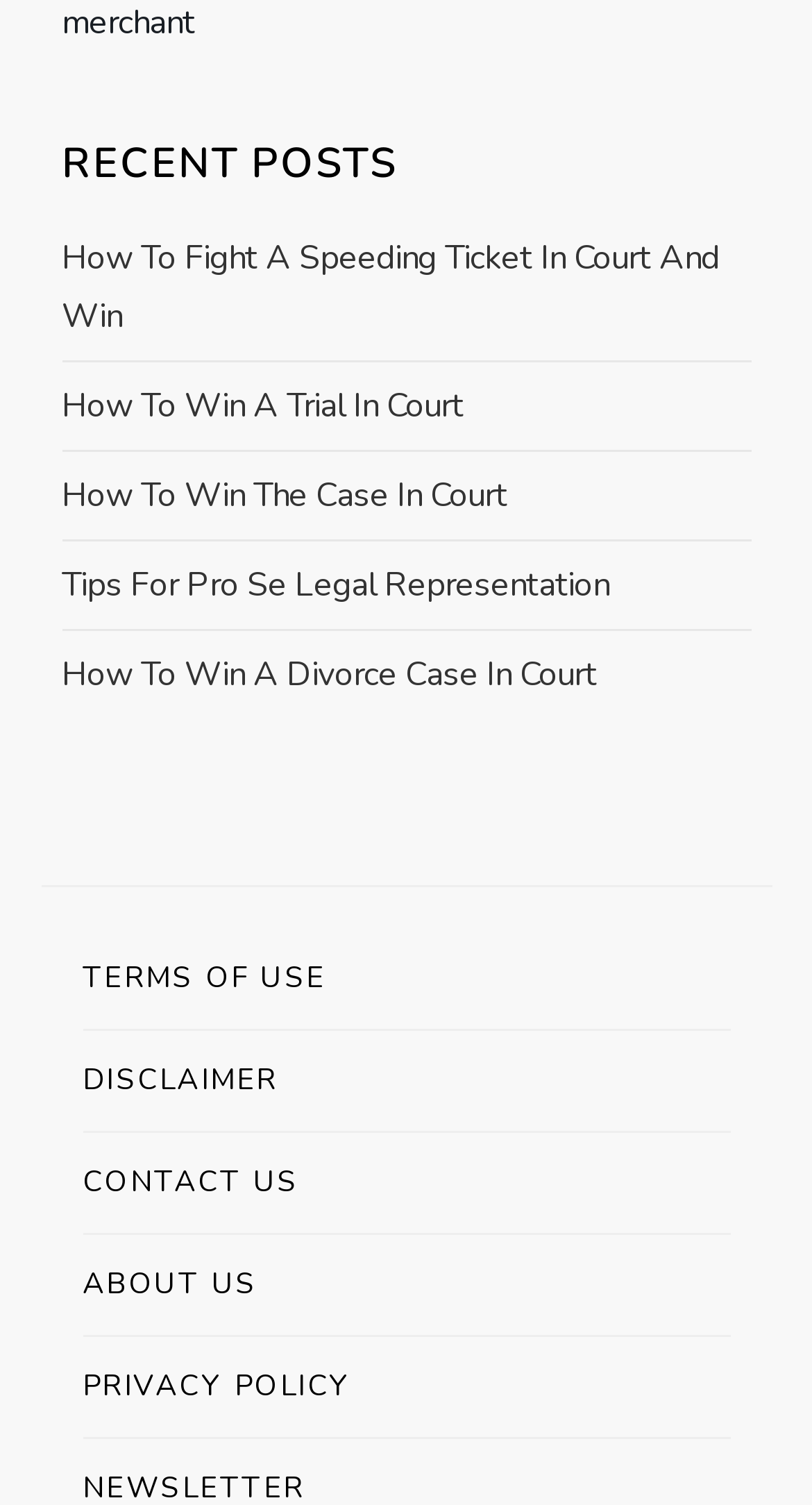Determine the bounding box coordinates for the element that should be clicked to follow this instruction: "contact us". The coordinates should be given as four float numbers between 0 and 1, in the format [left, top, right, bottom].

[0.101, 0.753, 0.899, 0.82]